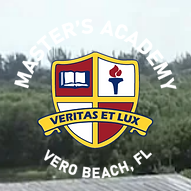Where is Master's Academy located?
We need a detailed and exhaustive answer to the question. Please elaborate.

The location of Master's Academy is mentioned in the text surrounding the emblem, which states 'VERO BEACH, FL', indicating that the institution is located in Vero Beach, Florida.